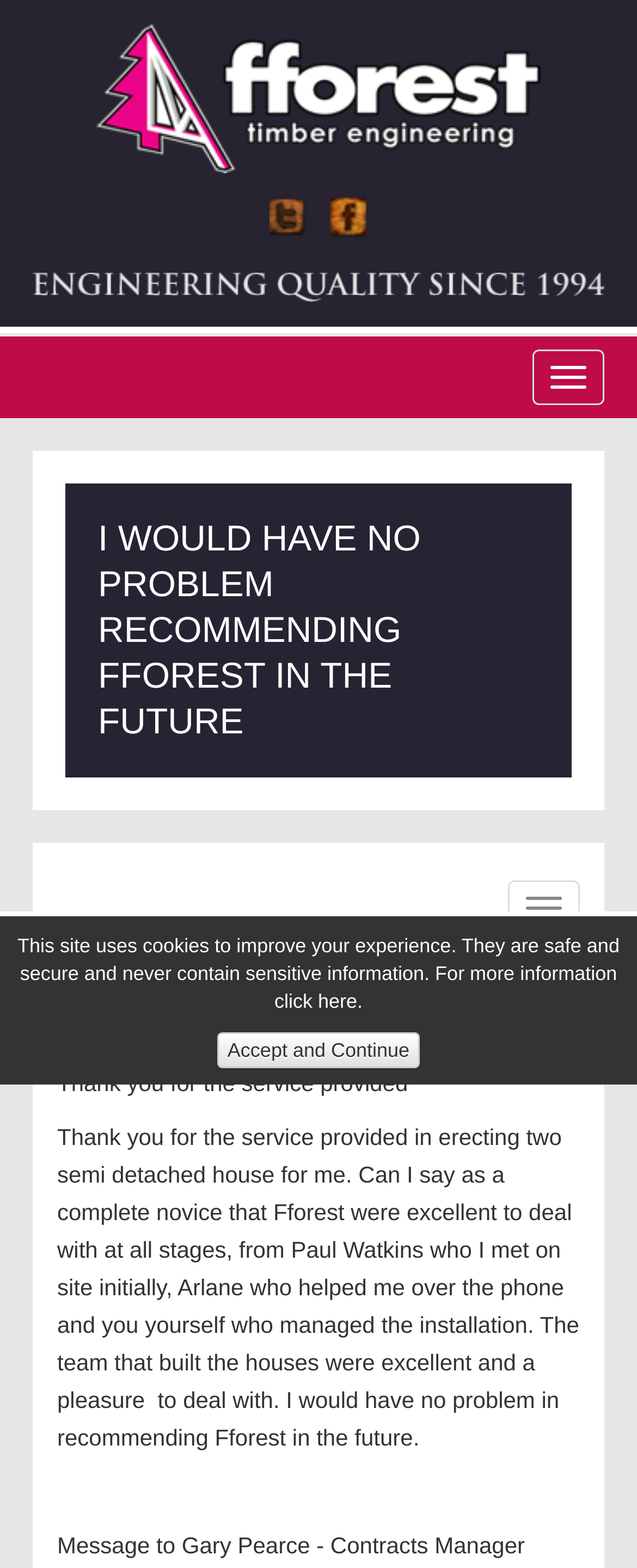Give an in-depth explanation of the webpage layout and content.

The webpage is about a semi-detached house, specifically related to Fforest Timber Engineering. At the top of the page, there is a notification about cookies, accompanied by an "Accept and Continue" button. Below this notification, there is a logo of Fforest Timber Engineering, which is an image with a link. 

To the right of the logo, there are three horizontal links, and below them, there is a banner image with the text "Engineering Quality Since 1994". A "Toggle navigation" button is located at the top right corner of the page.

The main content of the page is a testimonial section, where a customer shares their positive experience with Fforest. The testimonial is divided into three parts: a heading, a short quote, and a longer message. The heading is "I WOULD HAVE NO PROBLEM RECOMMENDING FFOREST IN THE FUTURE", and the short quote is "i would have no problem recommending fforest in the future". The longer message is a detailed review of the customer's experience, thanking specific individuals and teams for their excellent service.

At the bottom of the page, there are three horizontal links: "home page", a separator, and "testimonials".